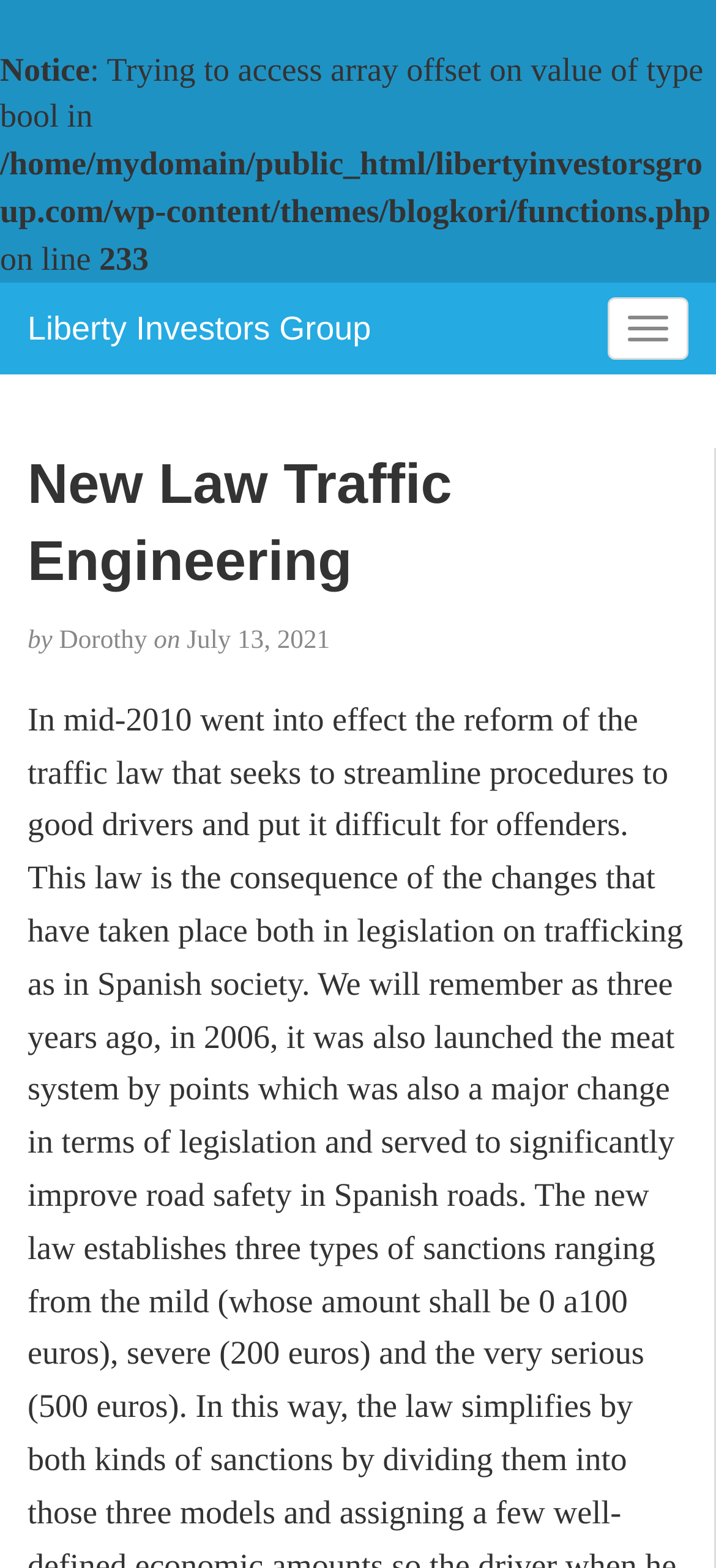Please find the top heading of the webpage and generate its text.

Liberty Investors Group